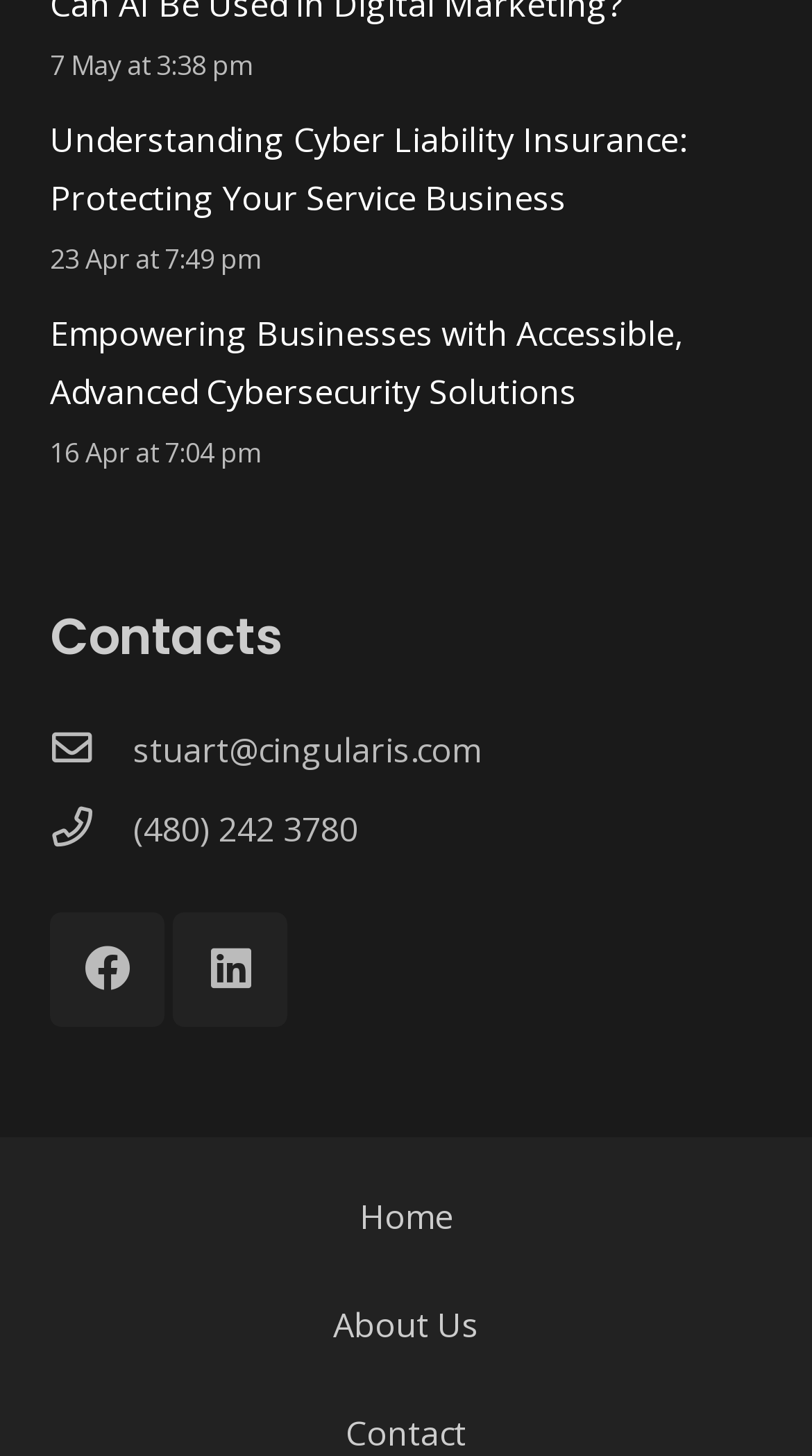Provide your answer in one word or a succinct phrase for the question: 
What is the contact email address?

stuart@cingularis.com